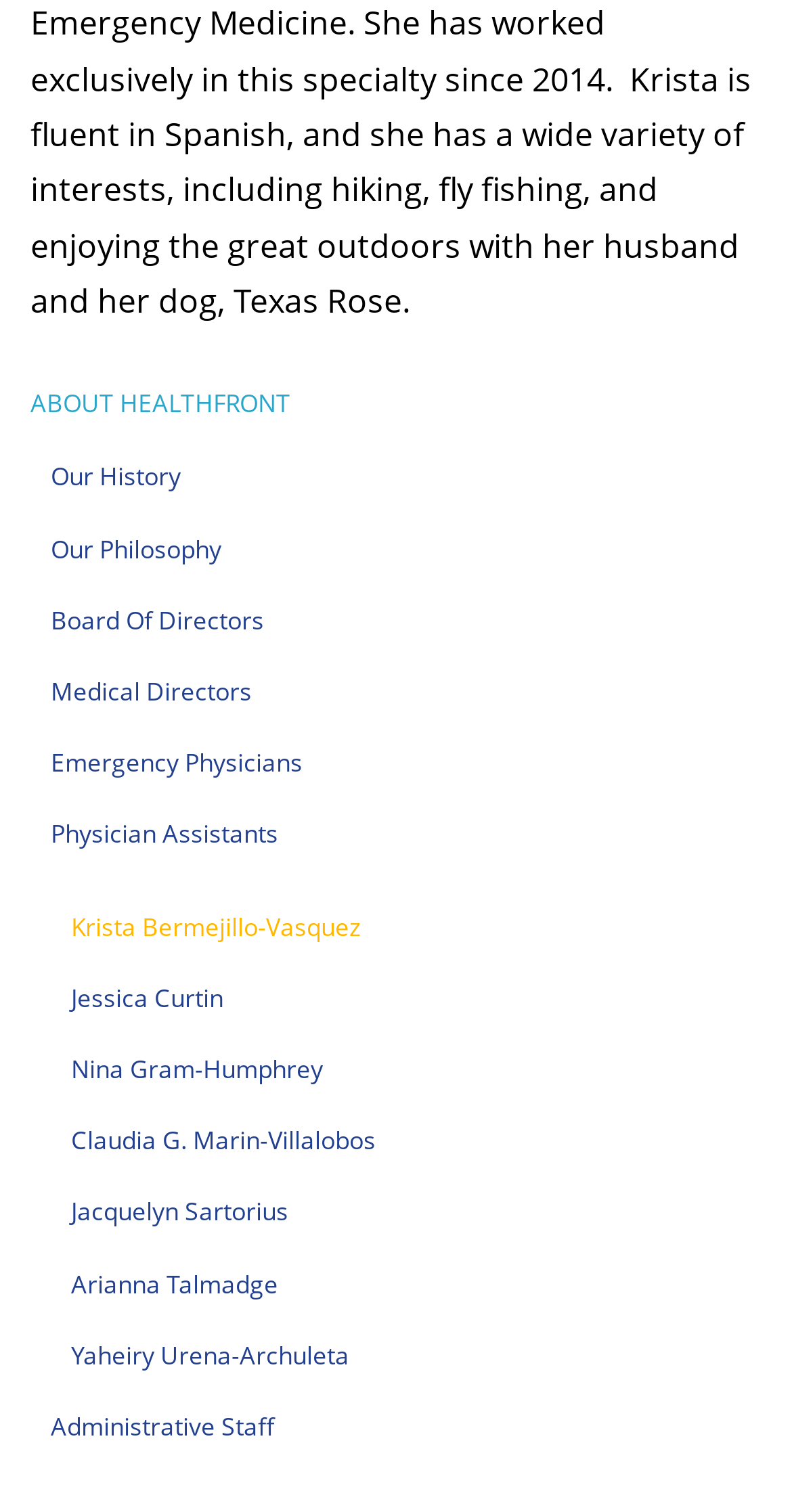Provide the bounding box coordinates of the HTML element described as: "Emergency Physicians". The bounding box coordinates should be four float numbers between 0 and 1, i.e., [left, top, right, bottom].

[0.064, 0.481, 0.962, 0.528]